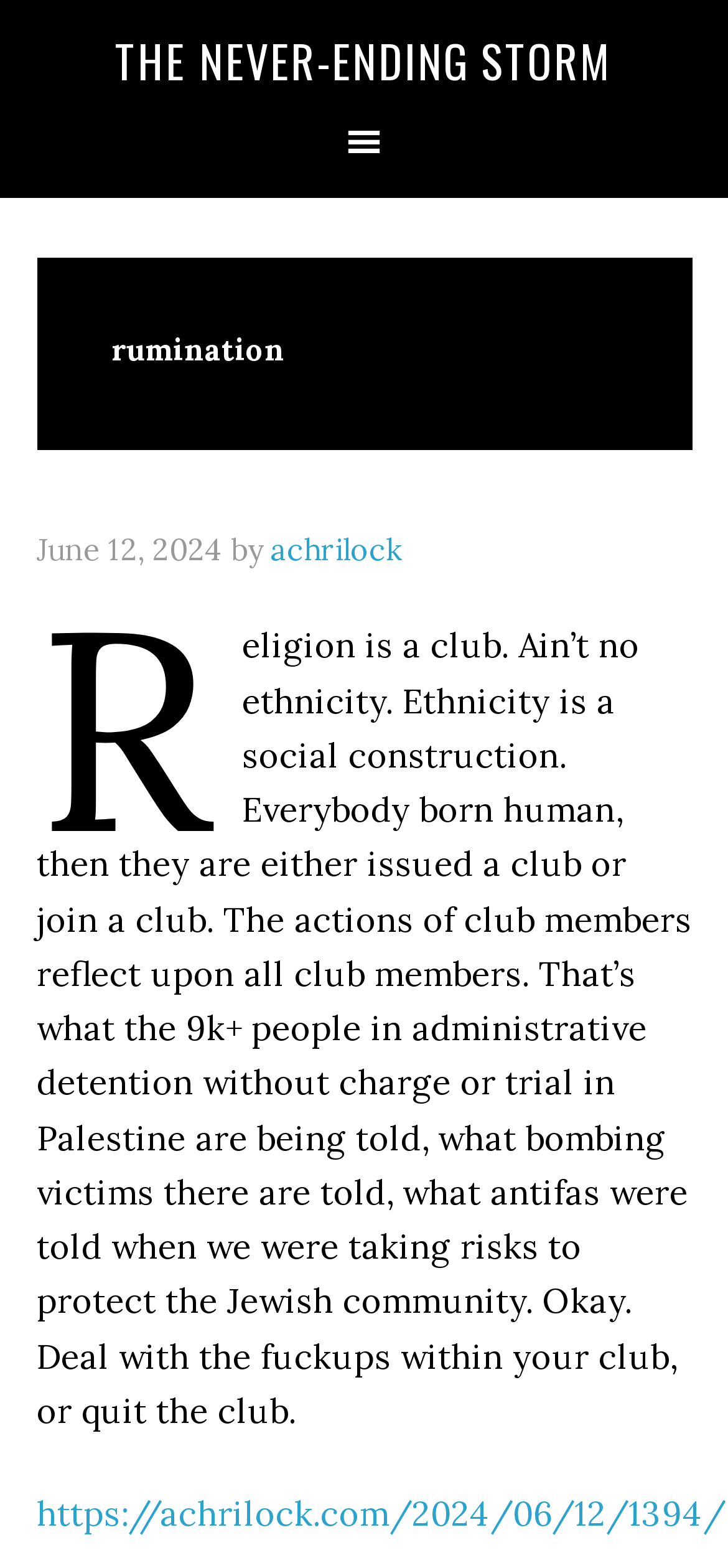Carefully examine the image and provide an in-depth answer to the question: How many navigation links are there?

I found the number of navigation links by looking at the navigation element with the text 'Main' which contains three link elements with the texts 'Skip to primary navigation', 'Skip to main content', and 'Skip to primary sidebar'. This suggests that there are three navigation links.